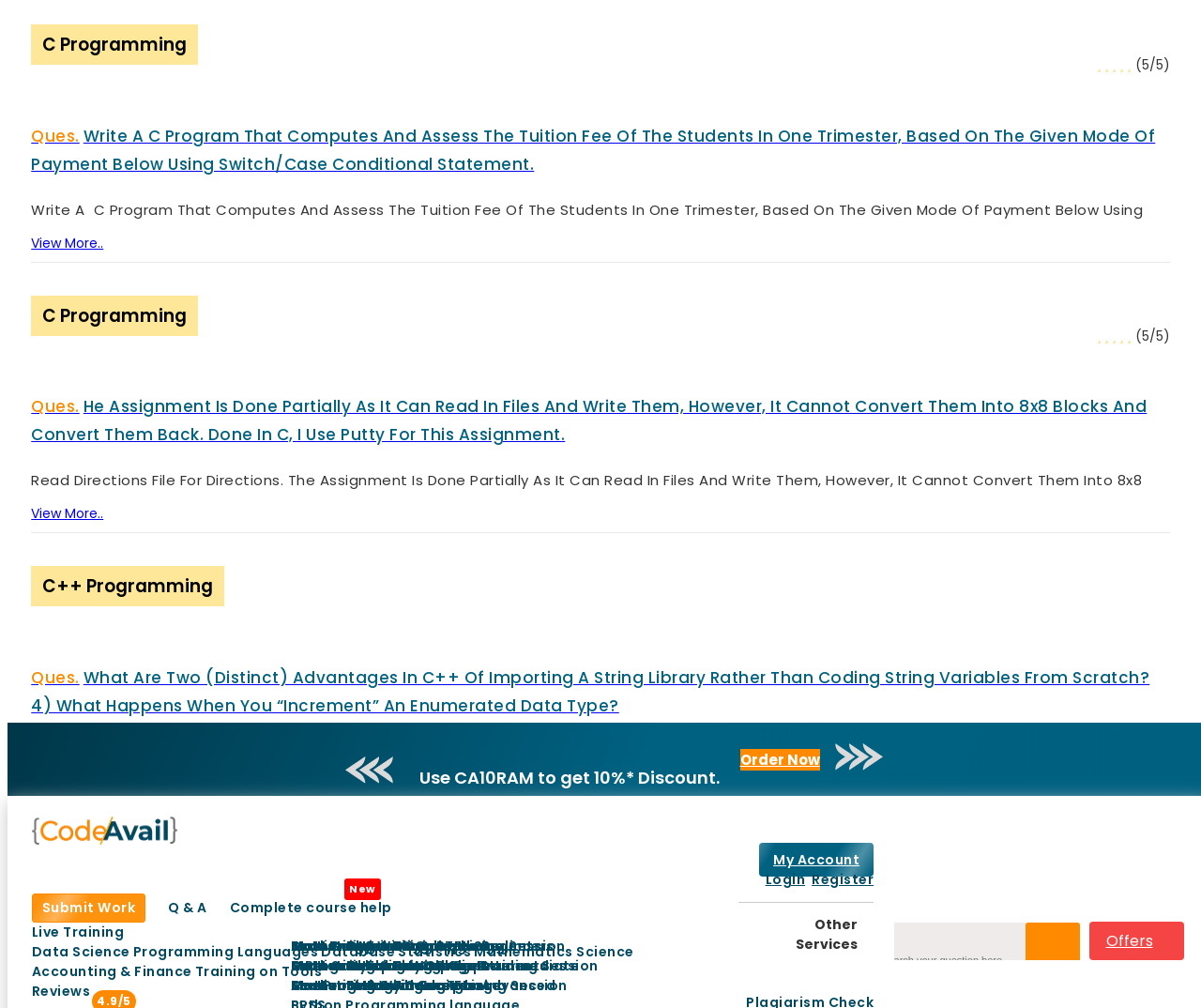Pinpoint the bounding box coordinates of the clickable area necessary to execute the following instruction: "Learn about online tutoring". The coordinates should be given as four float numbers between 0 and 1, namely [left, top, right, bottom].

[0.006, 0.461, 0.109, 0.482]